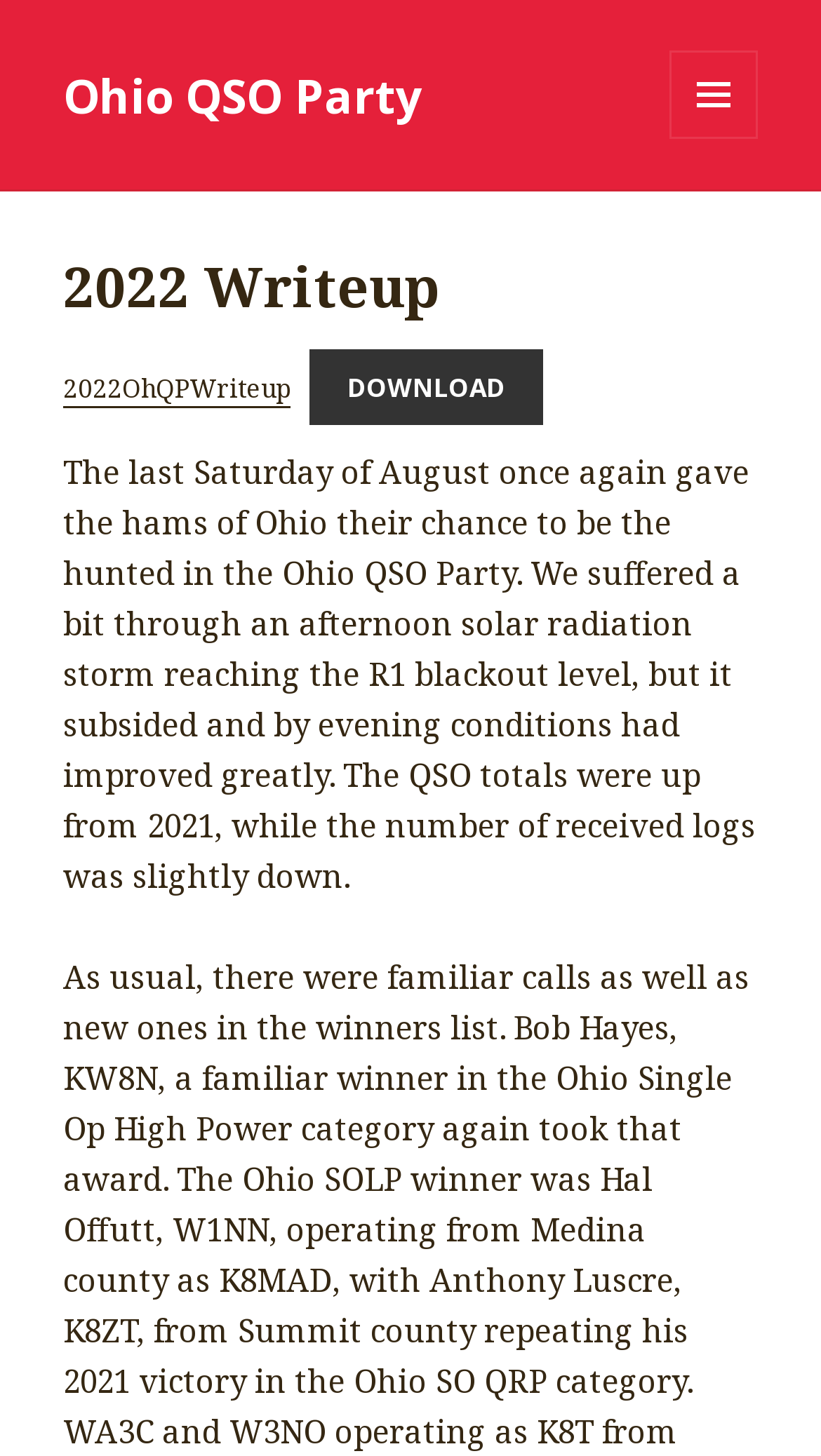What can be downloaded from the page?
Answer the question with a detailed explanation, including all necessary information.

I found the answer by looking at the link element with the text 'DOWNLOAD', which suggests that a file can be downloaded from the page.